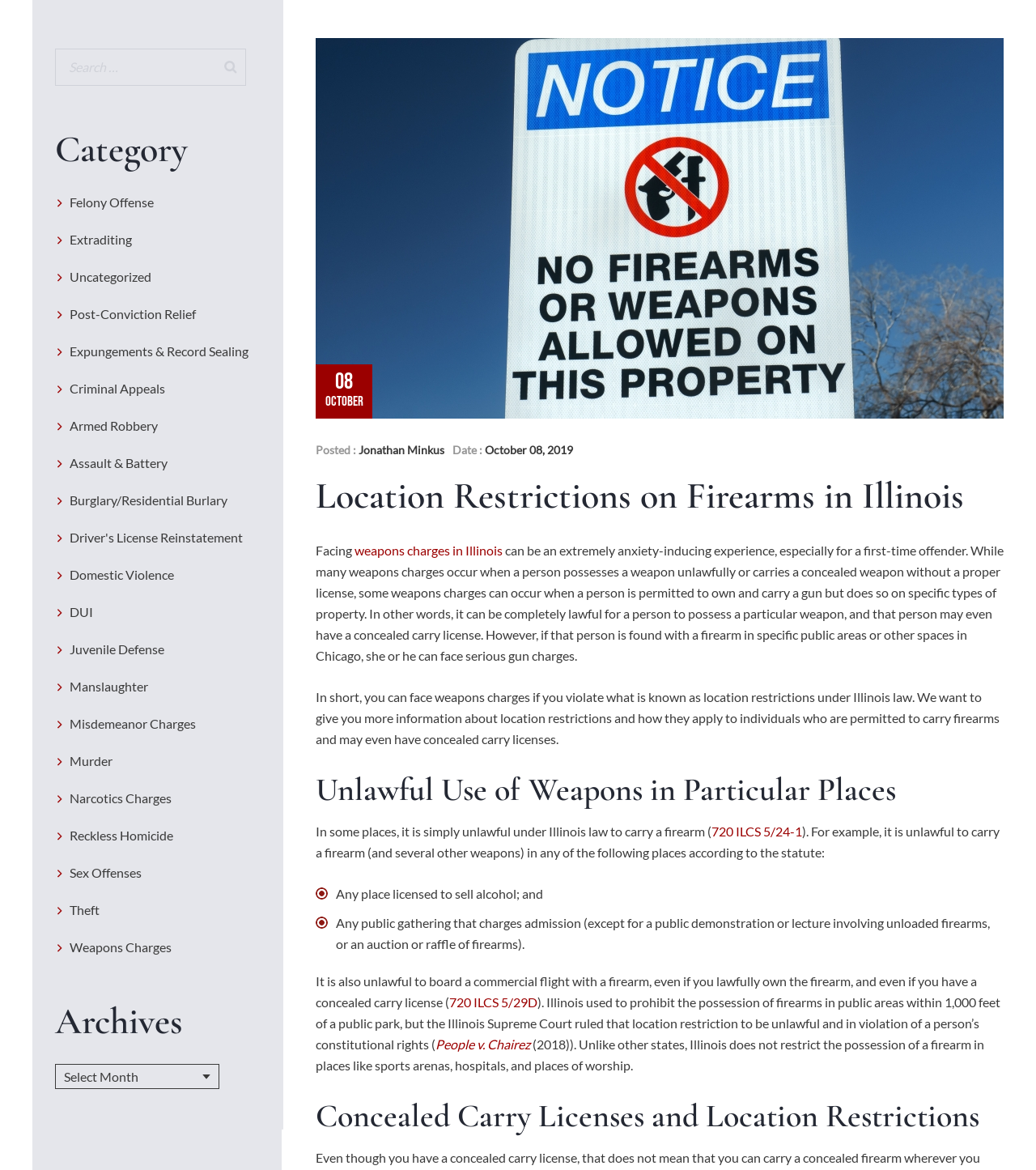Identify the bounding box of the HTML element described as: "parent_node: Search name="s" placeholder="Search …"".

[0.053, 0.042, 0.238, 0.073]